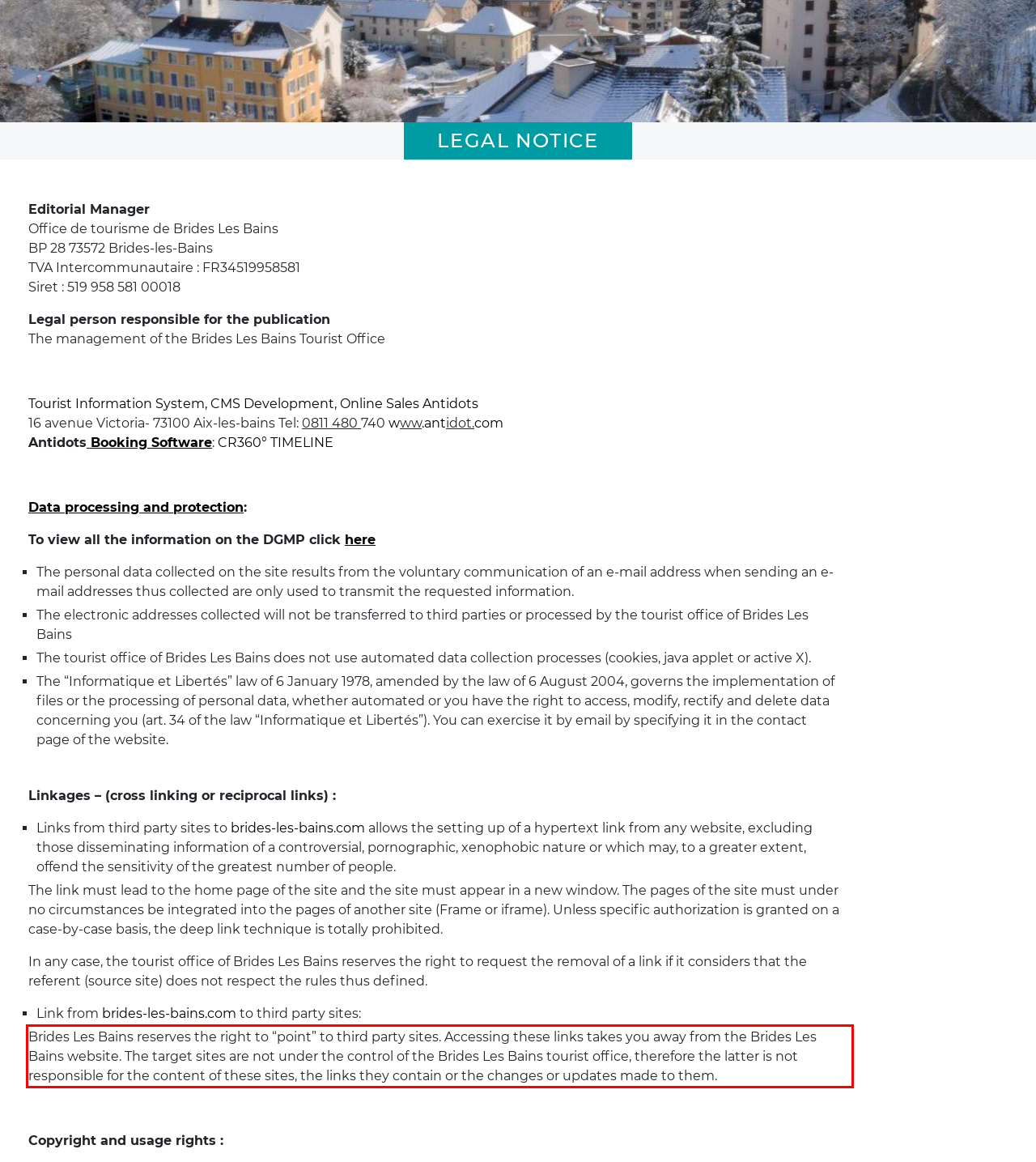Using the webpage screenshot, recognize and capture the text within the red bounding box.

Brides Les Bains reserves the right to “point” to third party sites. Accessing these links takes you away from the Brides Les Bains website. The target sites are not under the control of the Brides Les Bains tourist office, therefore the latter is not responsible for the content of these sites, the links they contain or the changes or updates made to them.